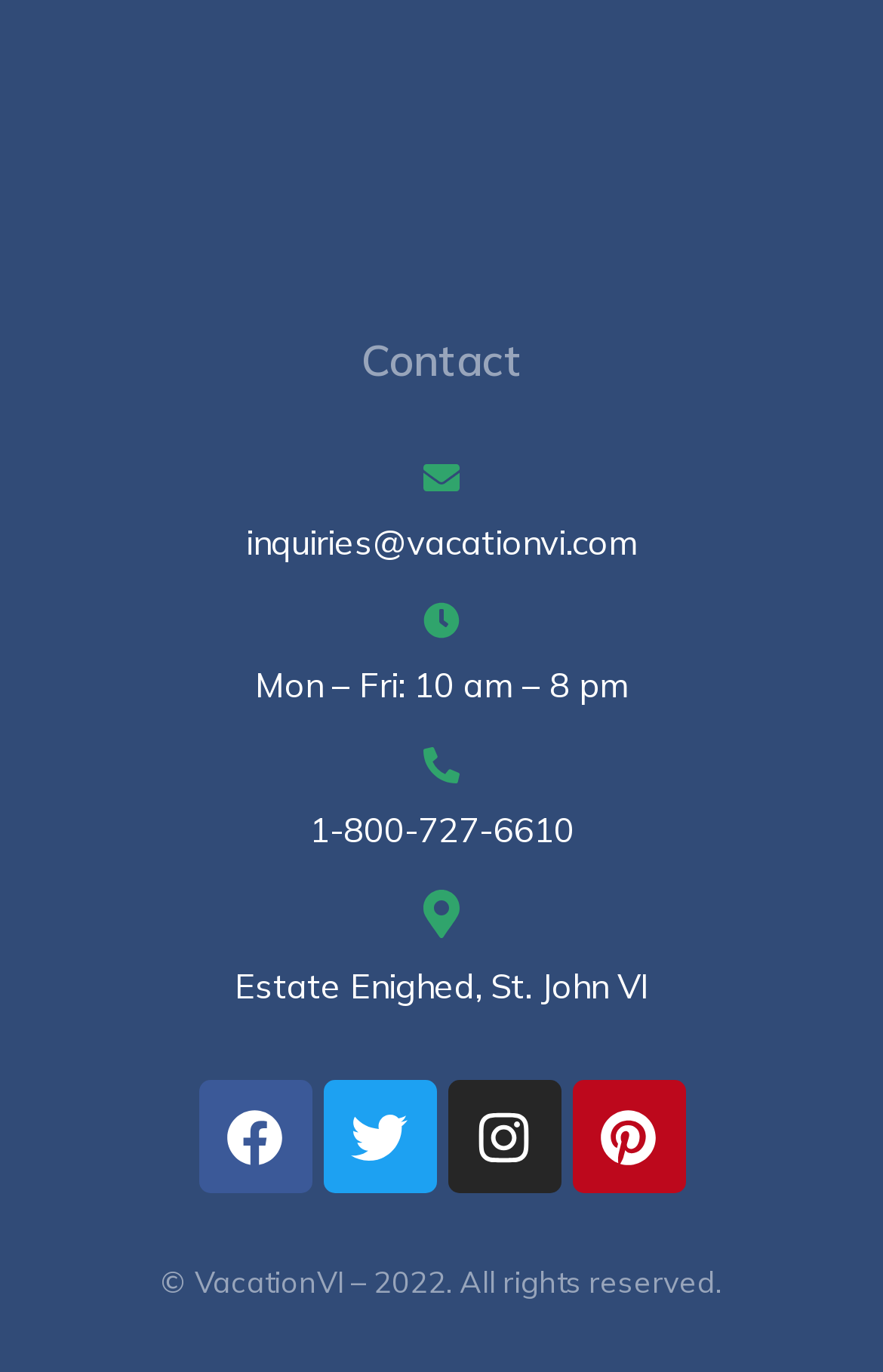What is the email address to contact?
Using the image as a reference, give an elaborate response to the question.

The email address to contact is located in the top section of the webpage, inside a link element, and is 'inquiries@vacationvi.com'.